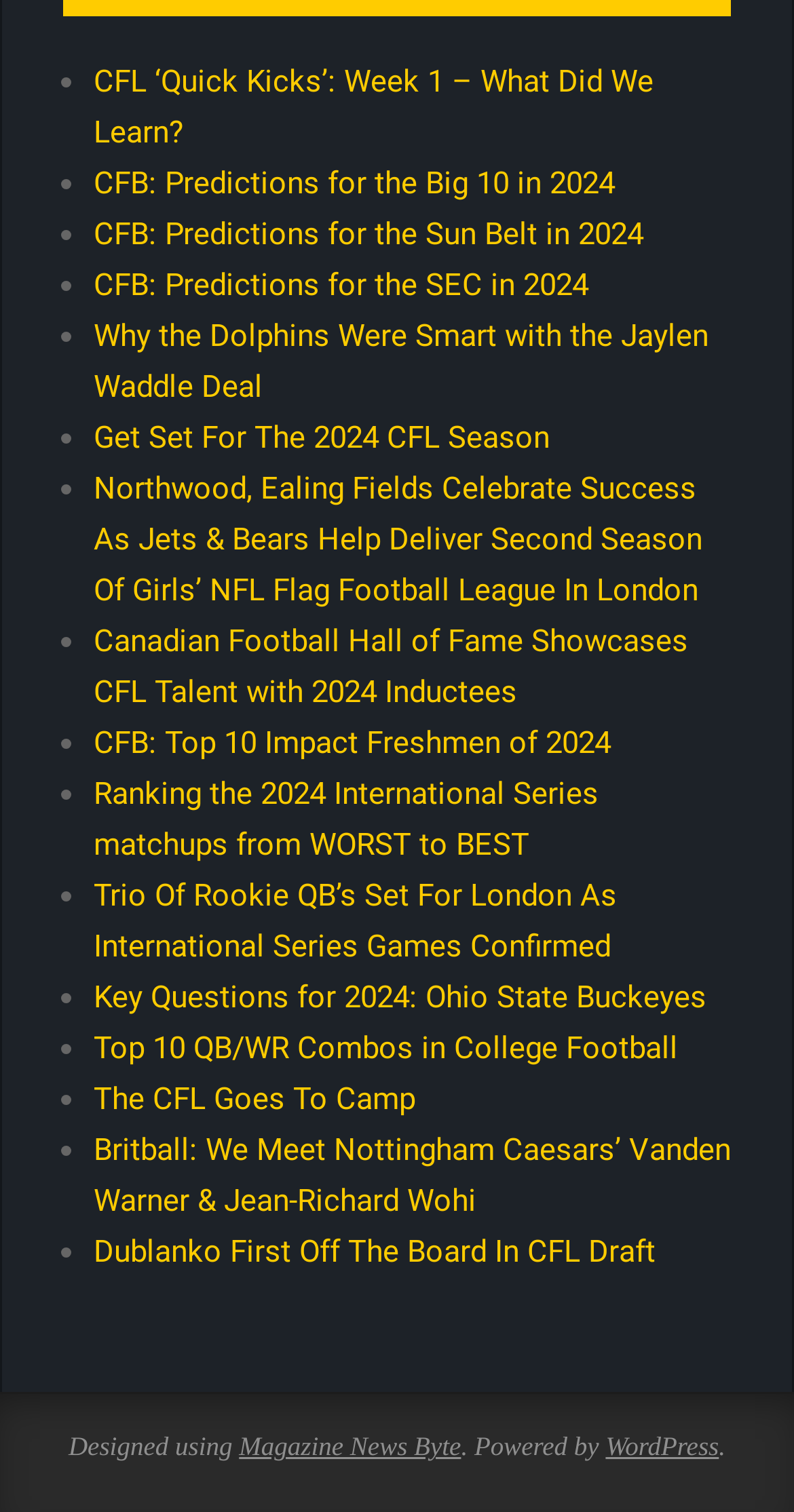How many list markers are on this webpage?
Using the image provided, answer with just one word or phrase.

20